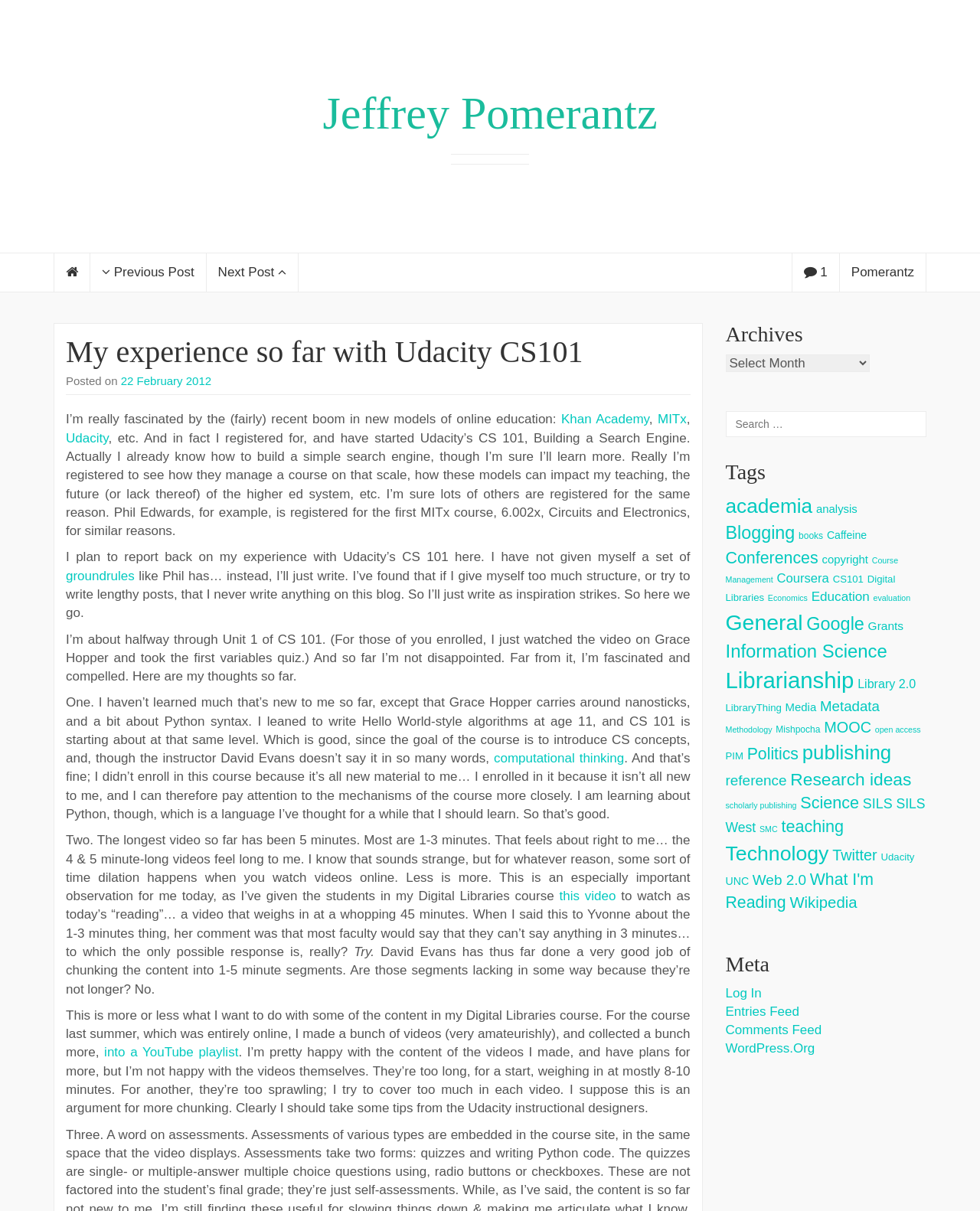How many minutes long is the longest video mentioned in the blog post?
Look at the image and respond to the question as thoroughly as possible.

The longest video mentioned in the blog post is mentioned in the text, which states that the author assigned a 45-minute video to their students in their Digital Libraries course.